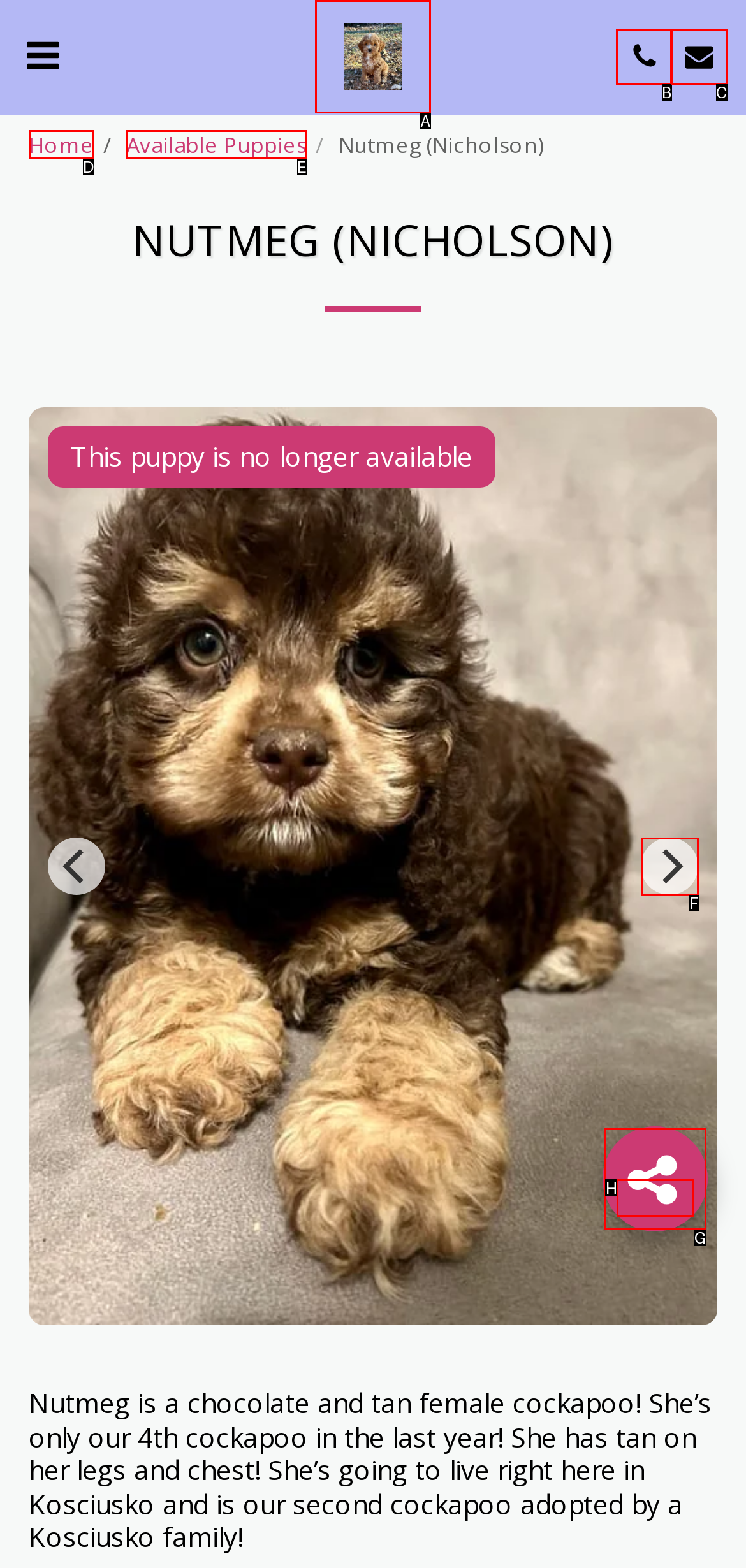Decide which letter you need to select to fulfill the task: visit M & K Cockapoos of MS
Answer with the letter that matches the correct option directly.

A